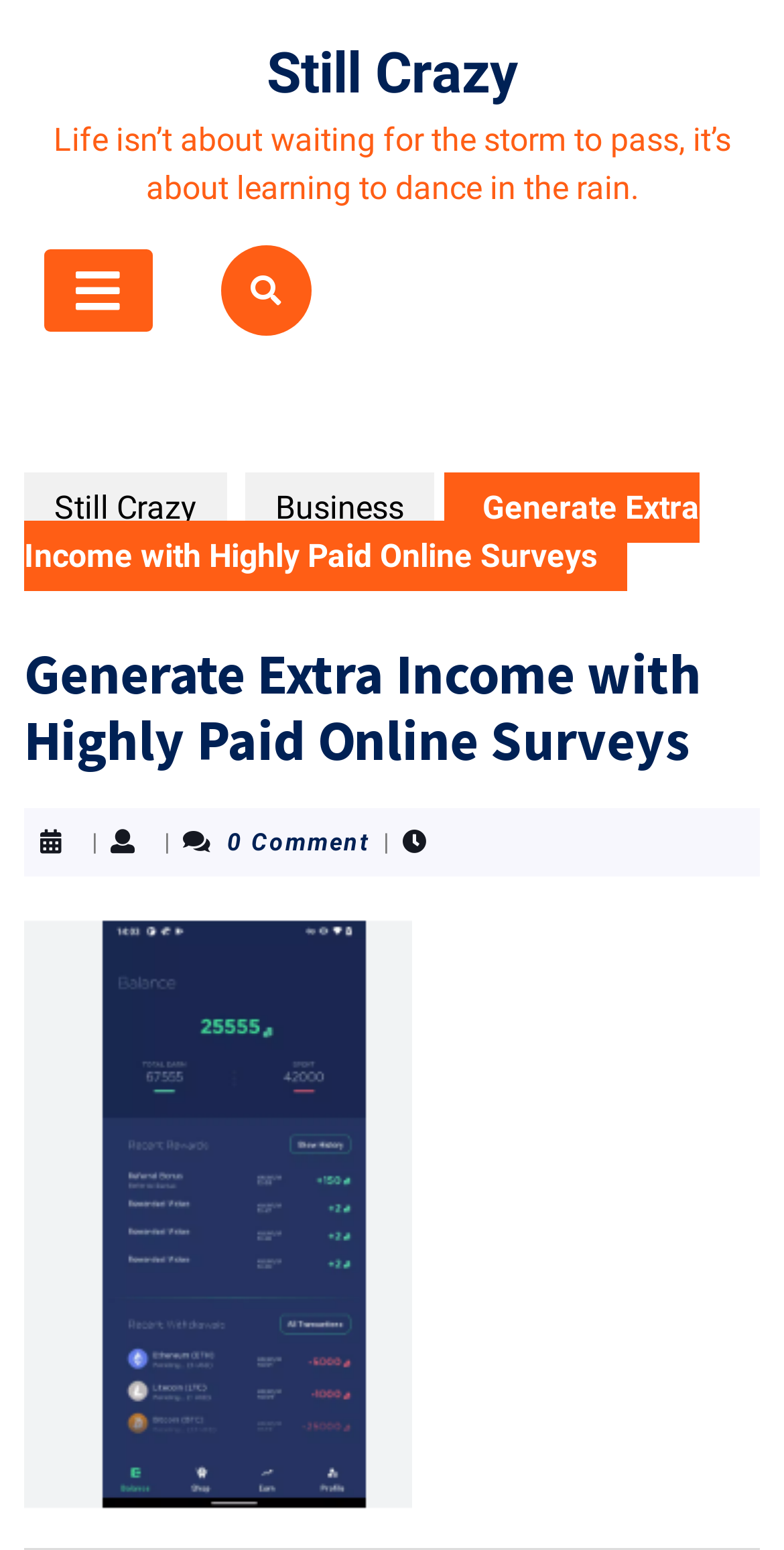What is the quote displayed on the webpage? Observe the screenshot and provide a one-word or short phrase answer.

Life isn’t about waiting for the storm to pass, it’s about learning to dance in the rain.